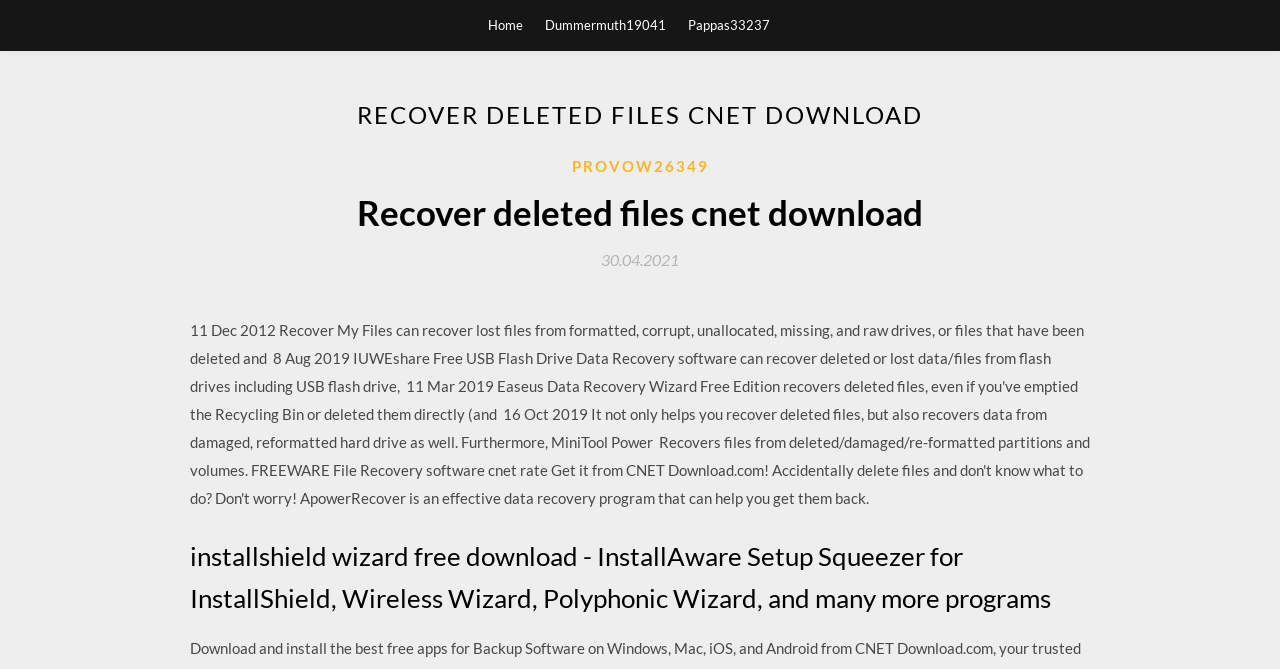Using a single word or phrase, answer the following question: 
What is the topic of the webpage?

Data recovery